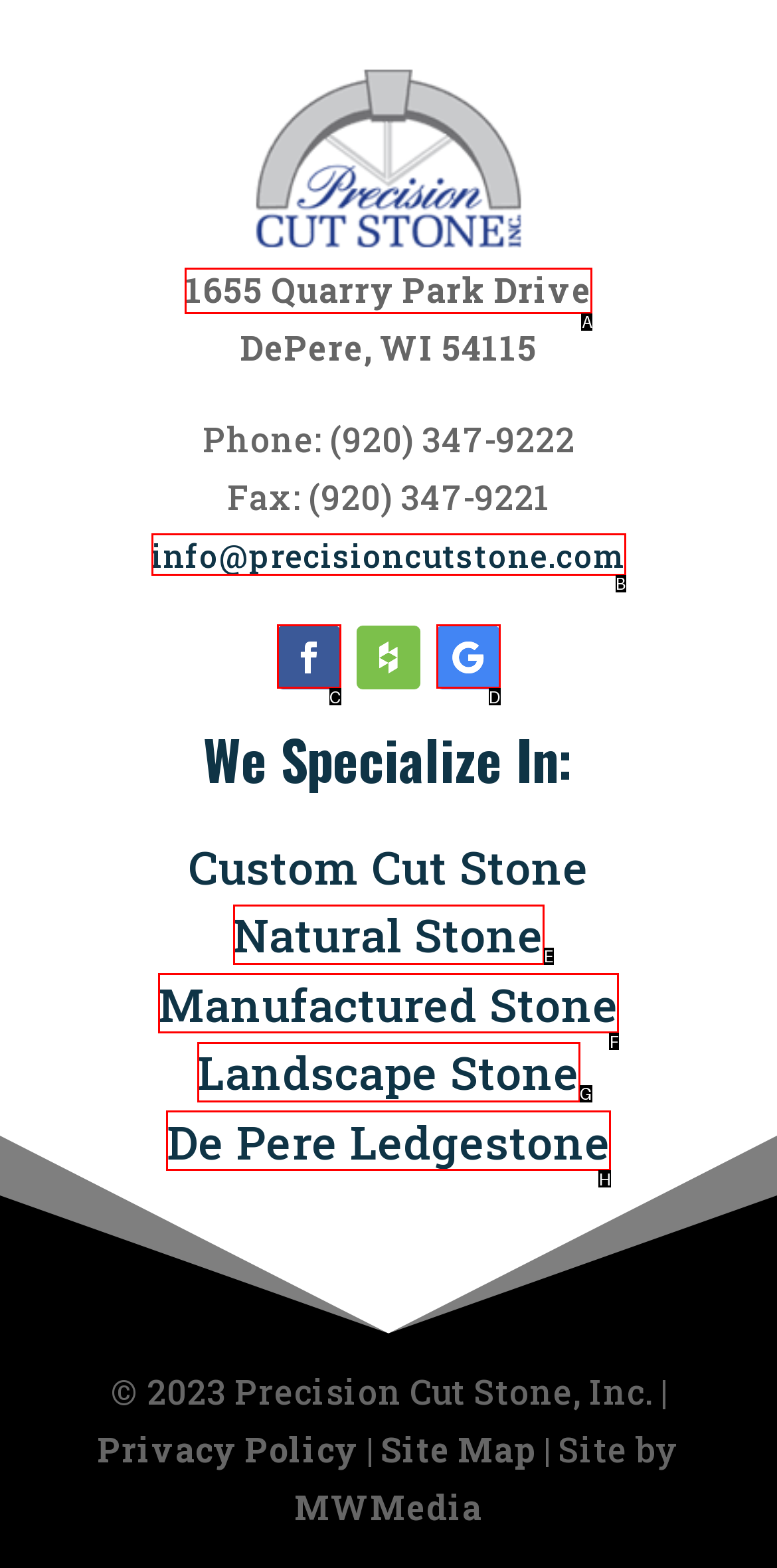Choose the UI element you need to click to carry out the task: View contact information.
Respond with the corresponding option's letter.

A